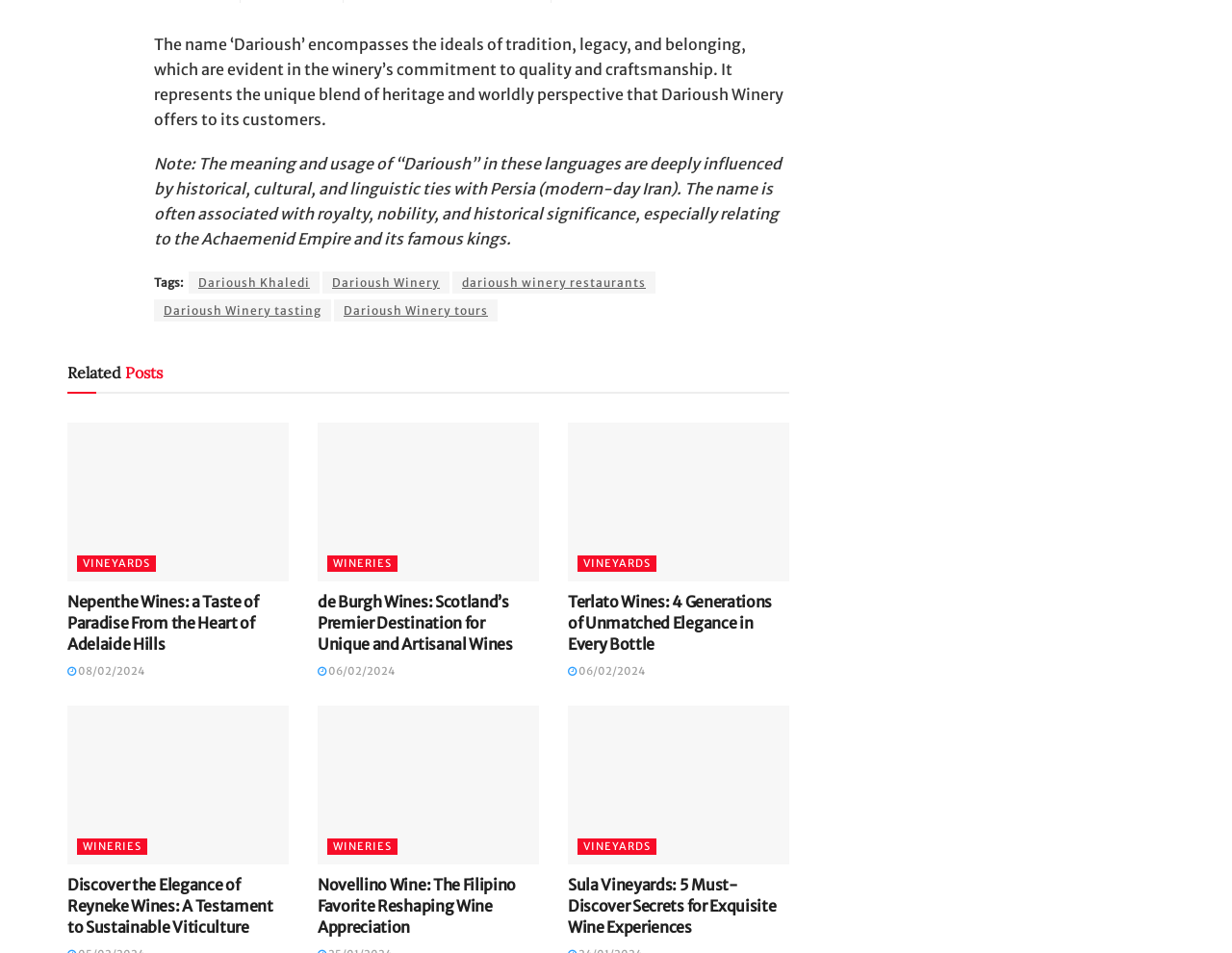How many related posts are listed on the webpage?
Using the image as a reference, answer with just one word or a short phrase.

4